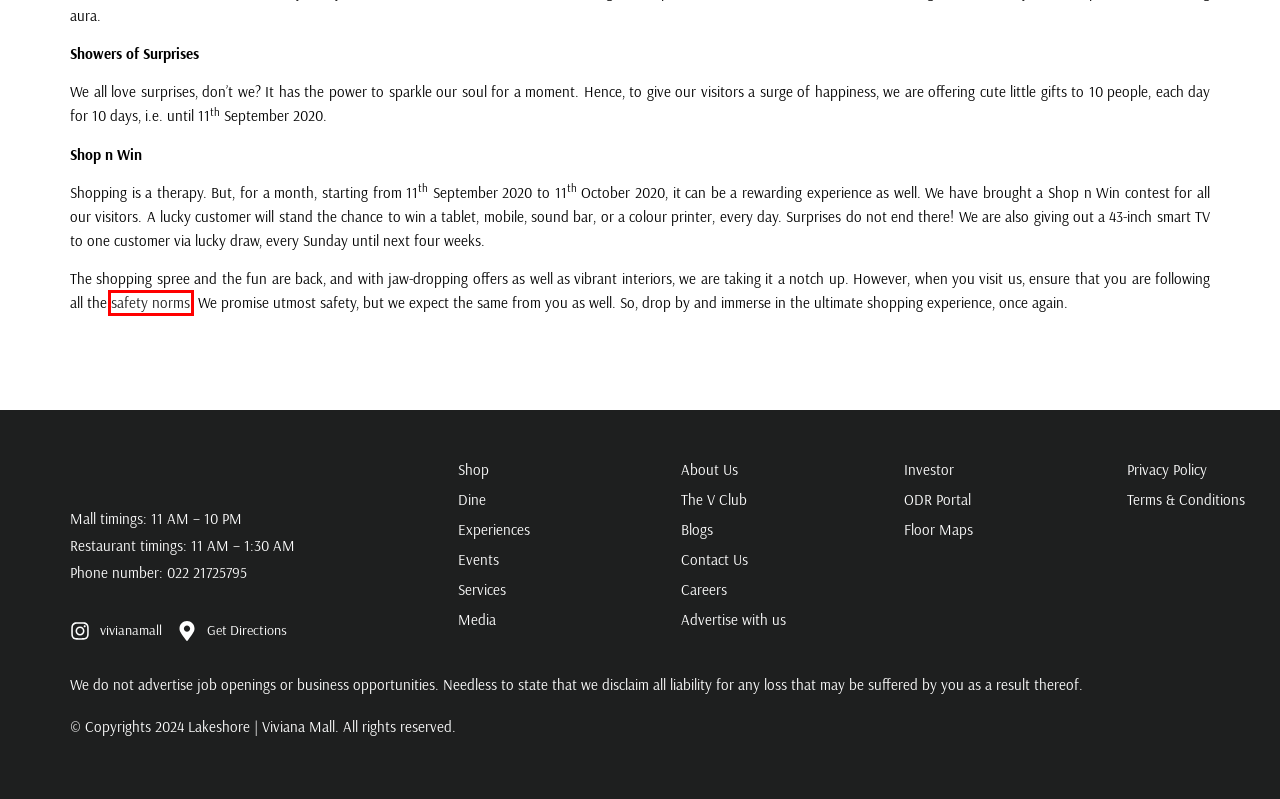Look at the screenshot of a webpage with a red bounding box and select the webpage description that best corresponds to the new page after clicking the element in the red box. Here are the options:
A. Investor - Viviana Mall
B. Privacy Policy - Viviana Mall
C. Floor Maps - Viviana Mall
D. Safety Measures to Follow While Visiting Viviana Mall Post Lockdown - Viviana Mall
E. SMARTODR
F. About Us - Viviana Mall
G. Blogs - Viviana Mall
H. Work With Us - Viviana Mall

D